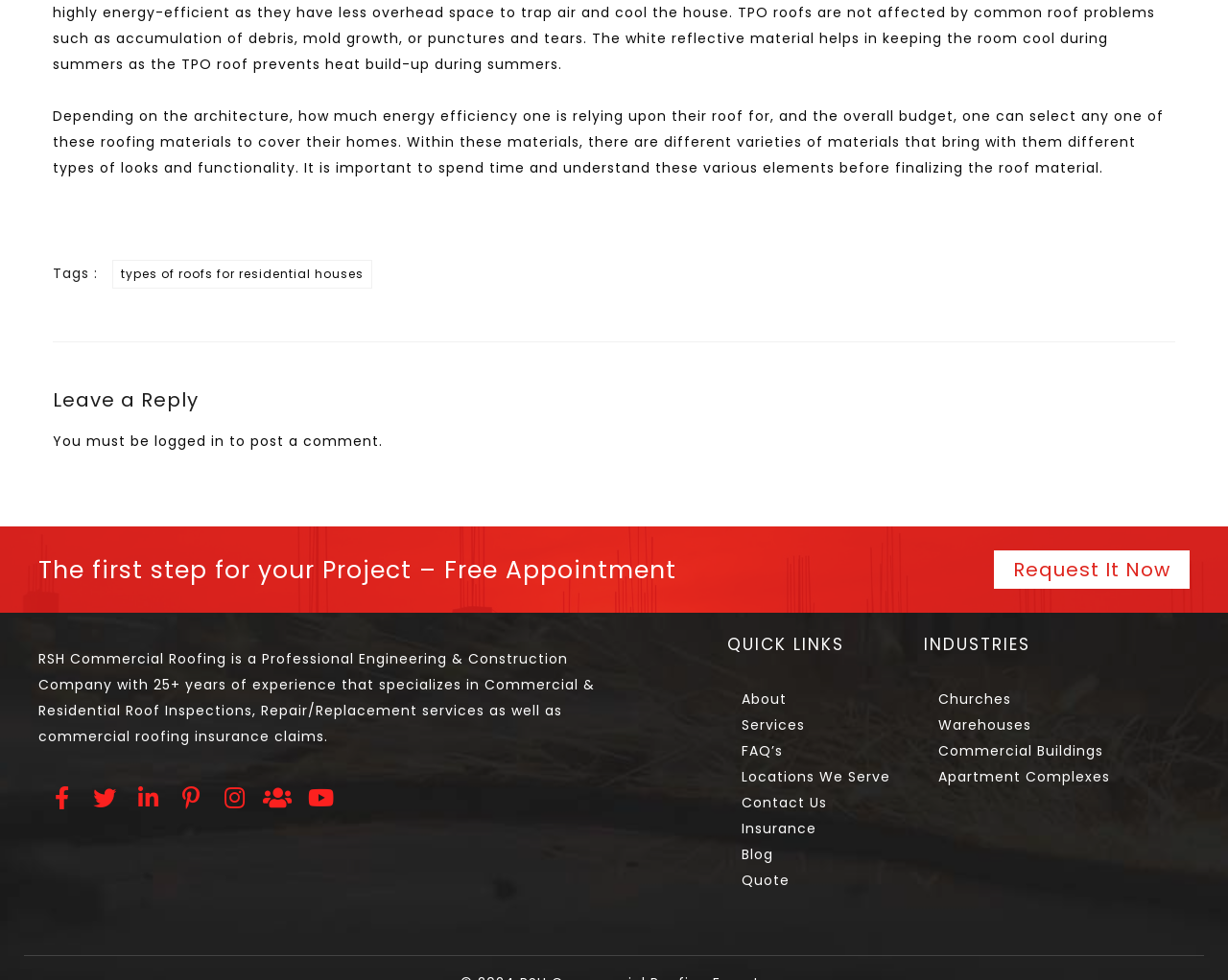Pinpoint the bounding box coordinates of the clickable area necessary to execute the following instruction: "Learn more about the company". The coordinates should be given as four float numbers between 0 and 1, namely [left, top, right, bottom].

[0.031, 0.663, 0.484, 0.762]